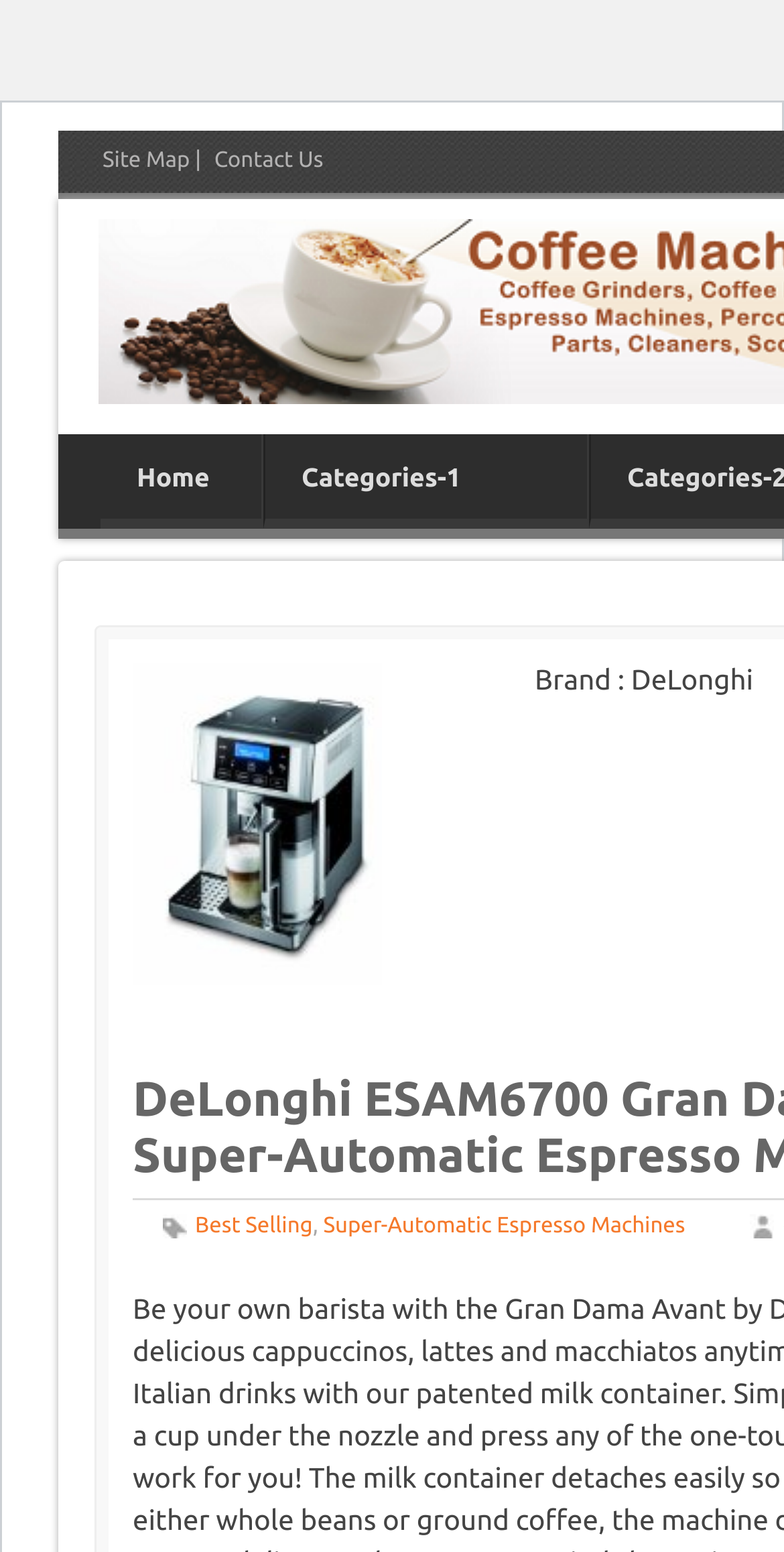Answer the question with a brief word or phrase:
What type of espresso machines is this webpage about?

Super-Automatic